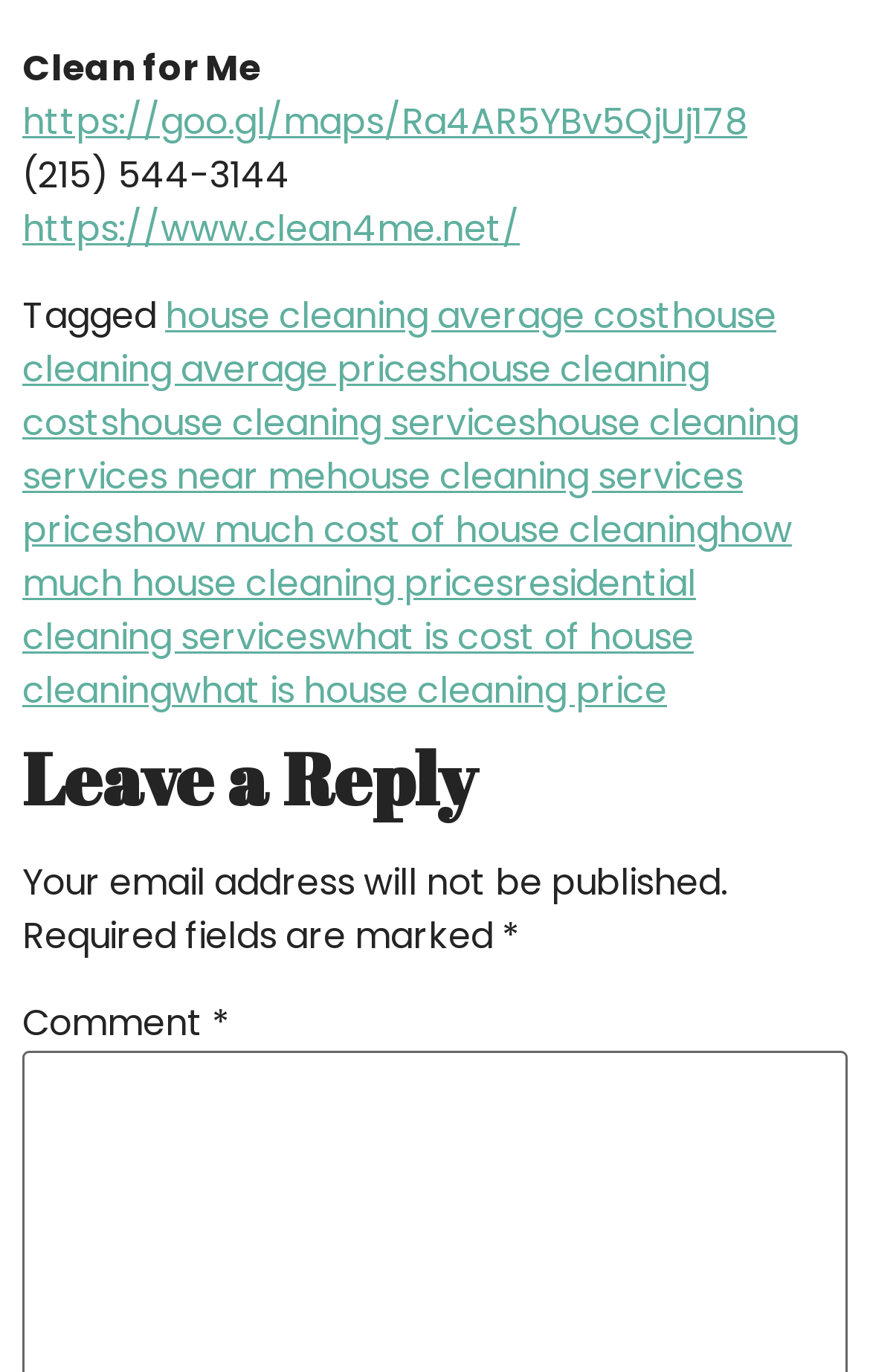Please identify the bounding box coordinates of the element's region that I should click in order to complete the following instruction: "Switch to desktop view". The bounding box coordinates consist of four float numbers between 0 and 1, i.e., [left, top, right, bottom].

None